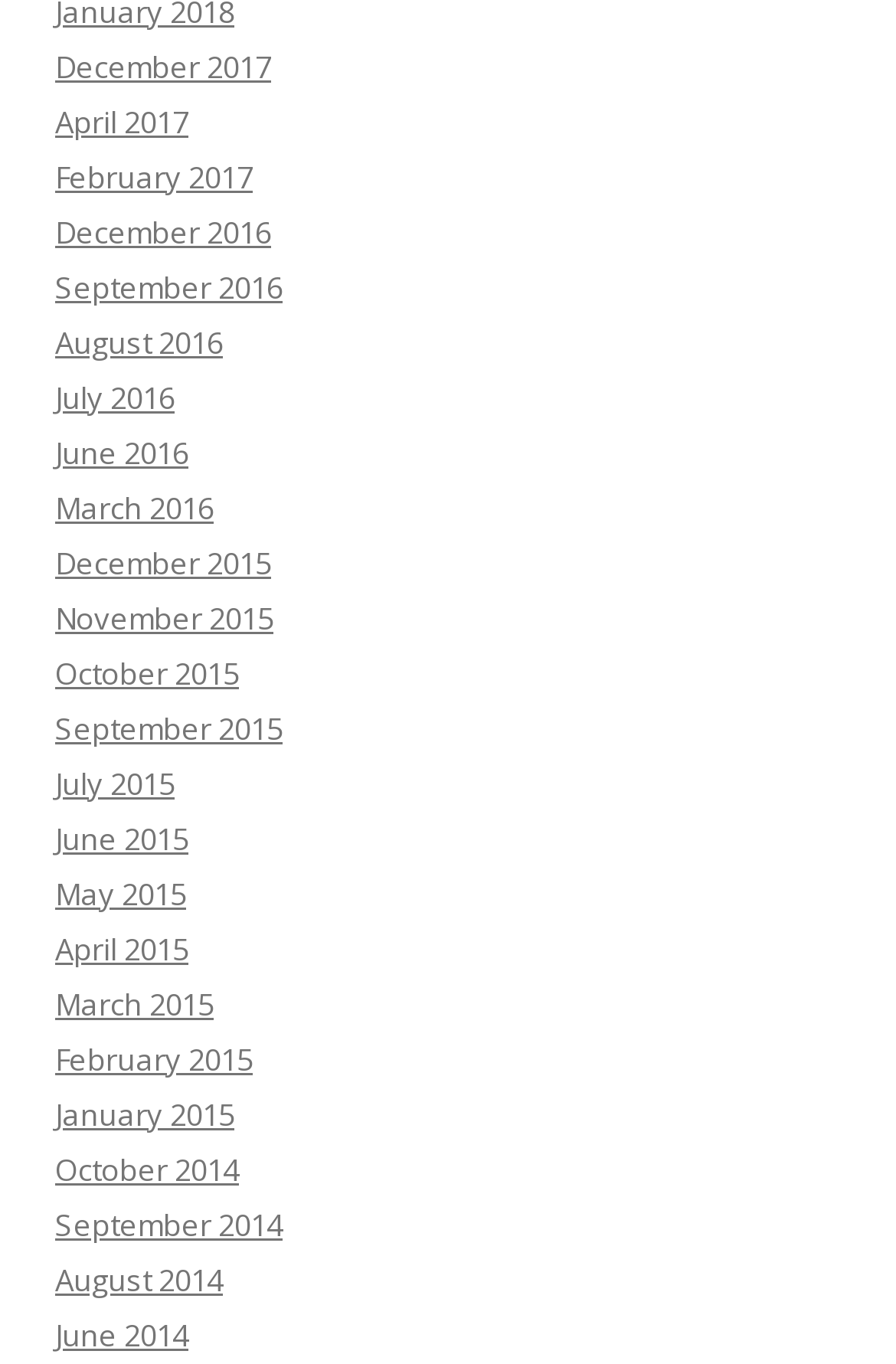Please determine the bounding box of the UI element that matches this description: March 2016. The coordinates should be given as (top-left x, top-left y, bottom-right x, bottom-right y), with all values between 0 and 1.

[0.062, 0.357, 0.238, 0.387]